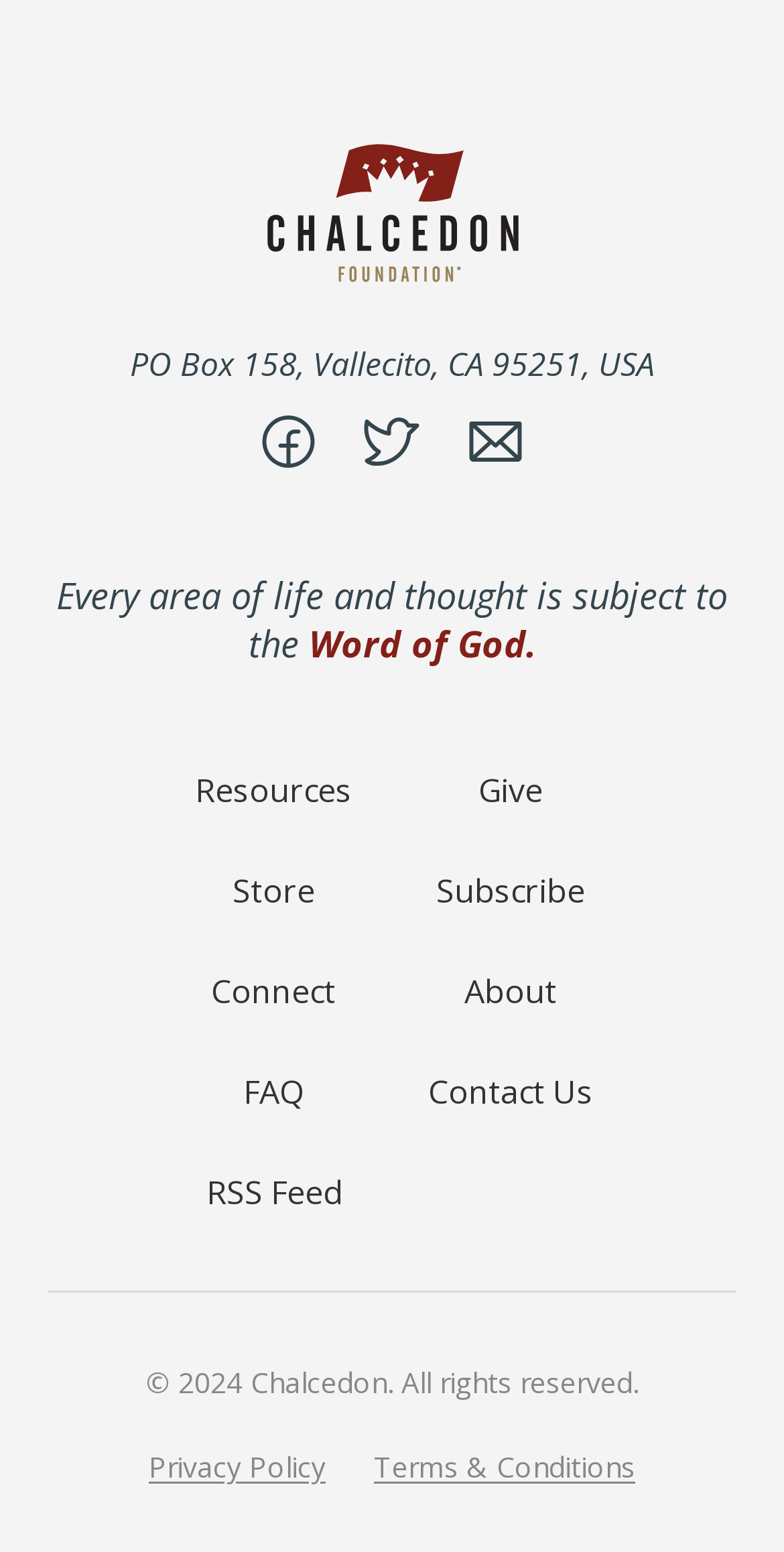Please determine the bounding box coordinates of the element to click on in order to accomplish the following task: "Go to contact page". Ensure the coordinates are four float numbers ranging from 0 to 1, i.e., [left, top, right, bottom].

None